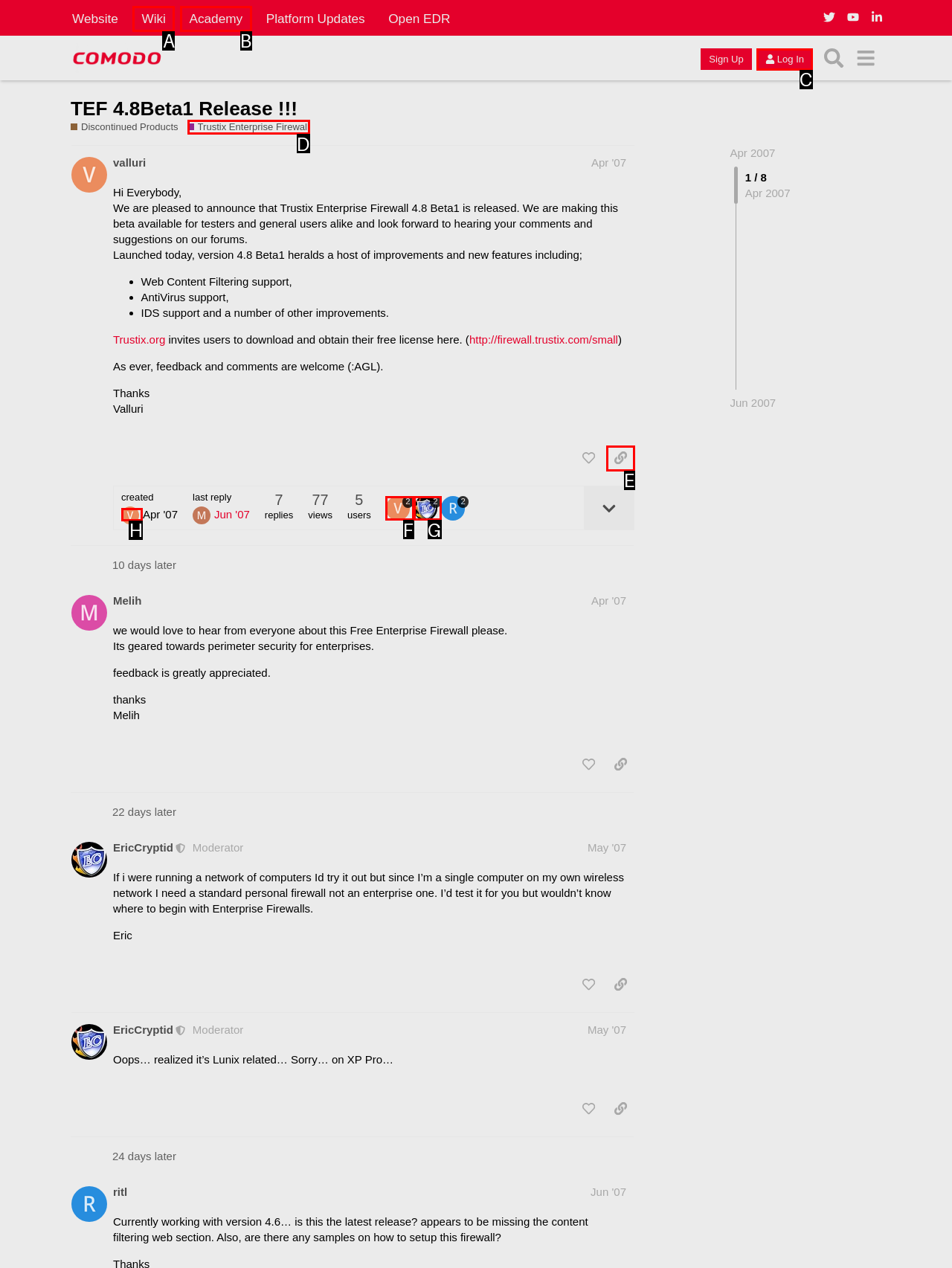Choose the letter that corresponds to the correct button to accomplish the task: Go to the 'Trustix Enterprise Firewall' page
Reply with the letter of the correct selection only.

D